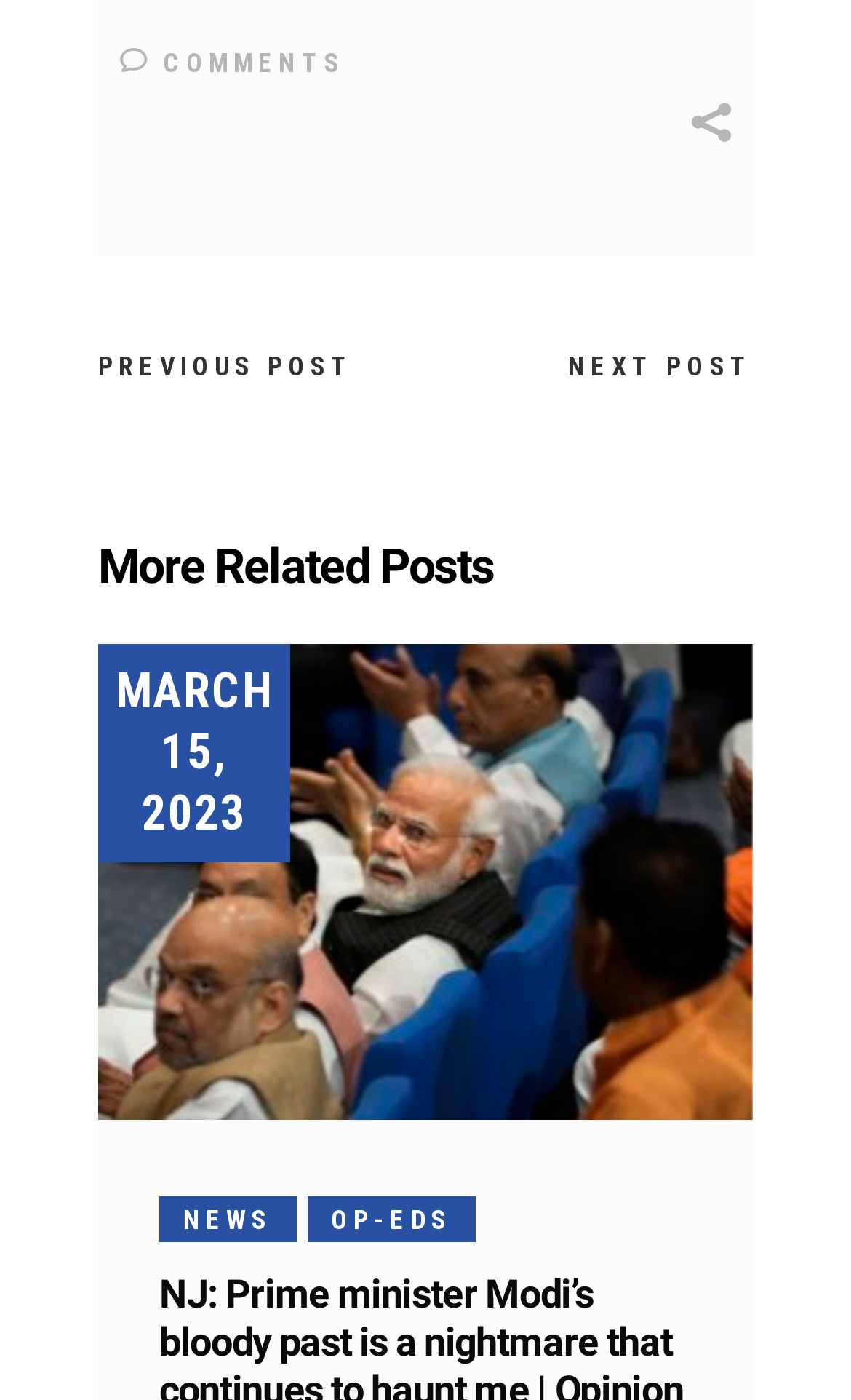Refer to the image and offer a detailed explanation in response to the question: How many navigation links are present at the top of the page?

There are two navigation links present at the top of the page, namely 'COMMENTS' and ''.